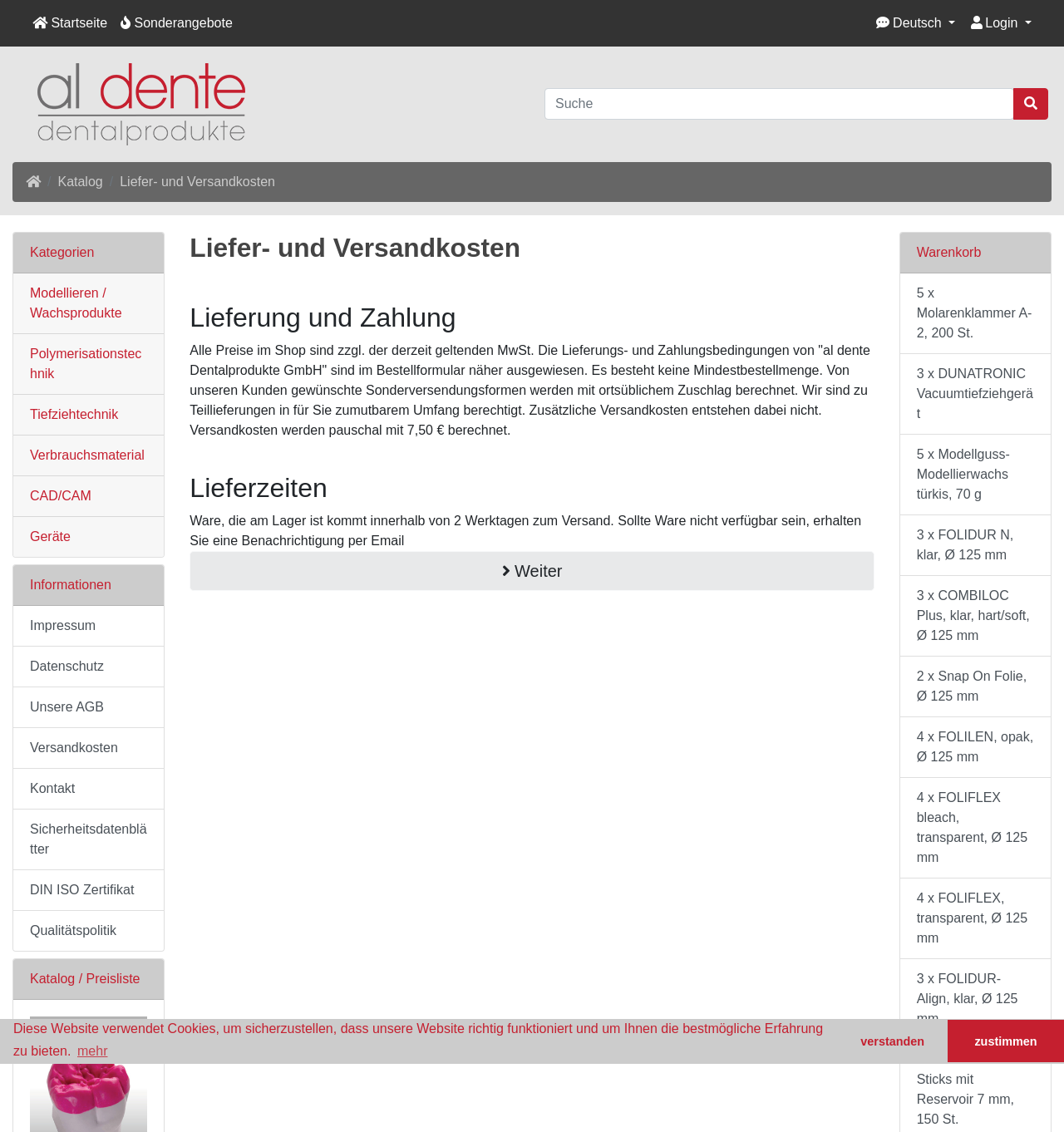Reply to the question below using a single word or brief phrase:
What is the purpose of the searchbox?

Search